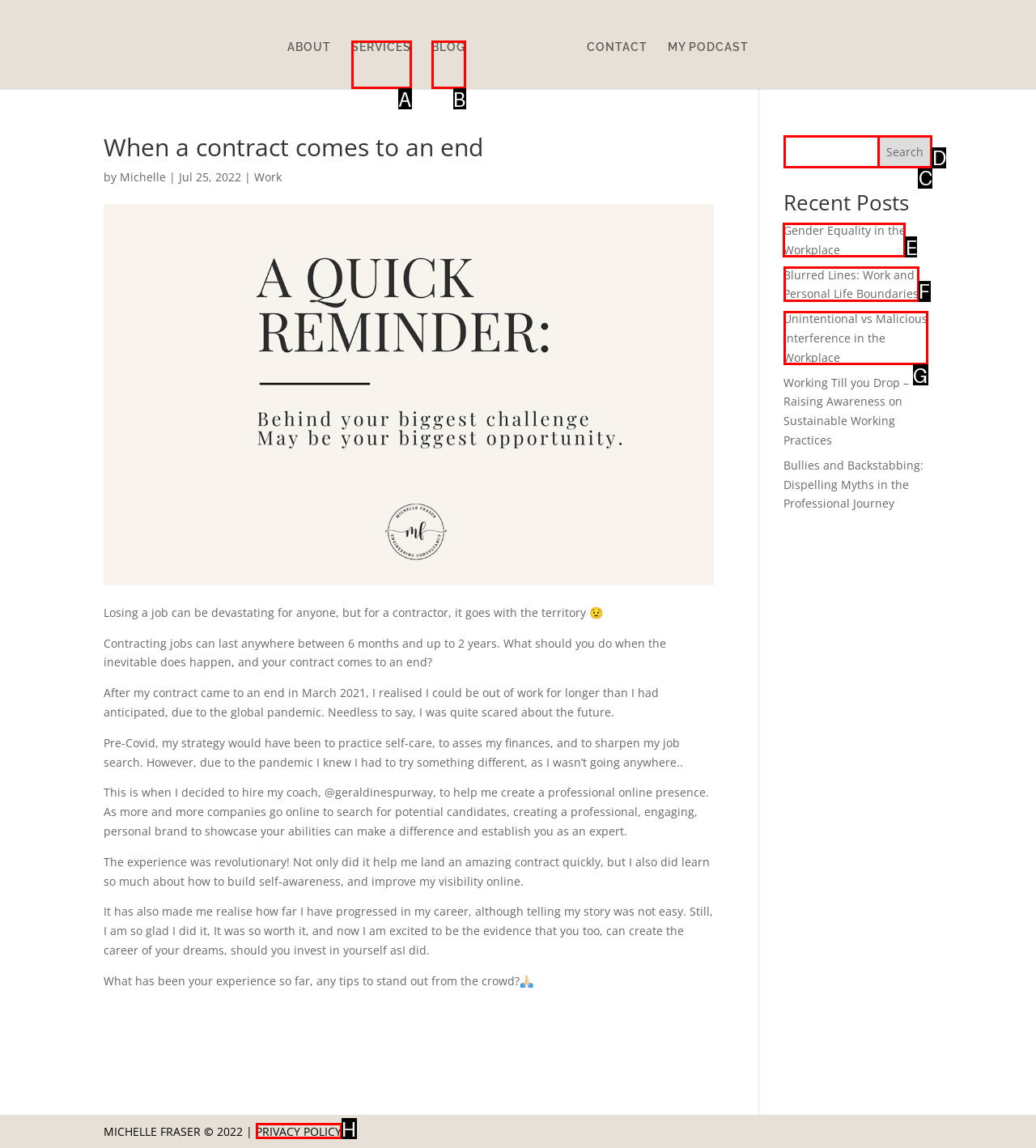Indicate the UI element to click to perform the task: read recent post 'Gender Equality in the Workplace'. Reply with the letter corresponding to the chosen element.

E